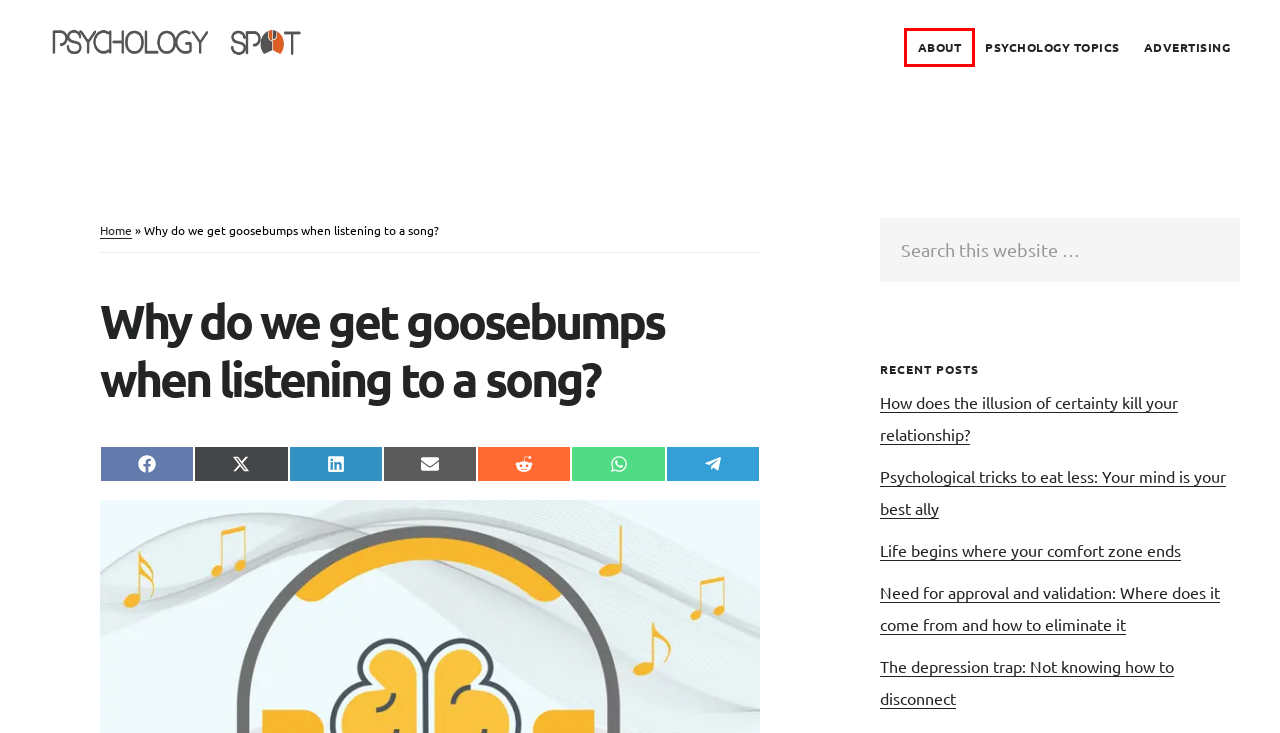Given a webpage screenshot with a red bounding box around a particular element, identify the best description of the new webpage that will appear after clicking on the element inside the red bounding box. Here are the candidates:
A. Advertising ⋆ Psychology Spot
B. ▷ Need for approval and validation: Where does it come from and how to eliminate it
C. ▷ How does the illusion of certainty kill your relationship?
D. ▷ The depression trap: Not knowing how to disconnect
E. ▷ Psychological tricks to eat less: Your mind is your best ally
F. Psychology Topics ⋆ Psychology Spot
G. ▷ Psychologist Jennifer Delgado Suárez ⋆ Psychology Spot
H. ▷ Life begins where your comfort zone ends

G